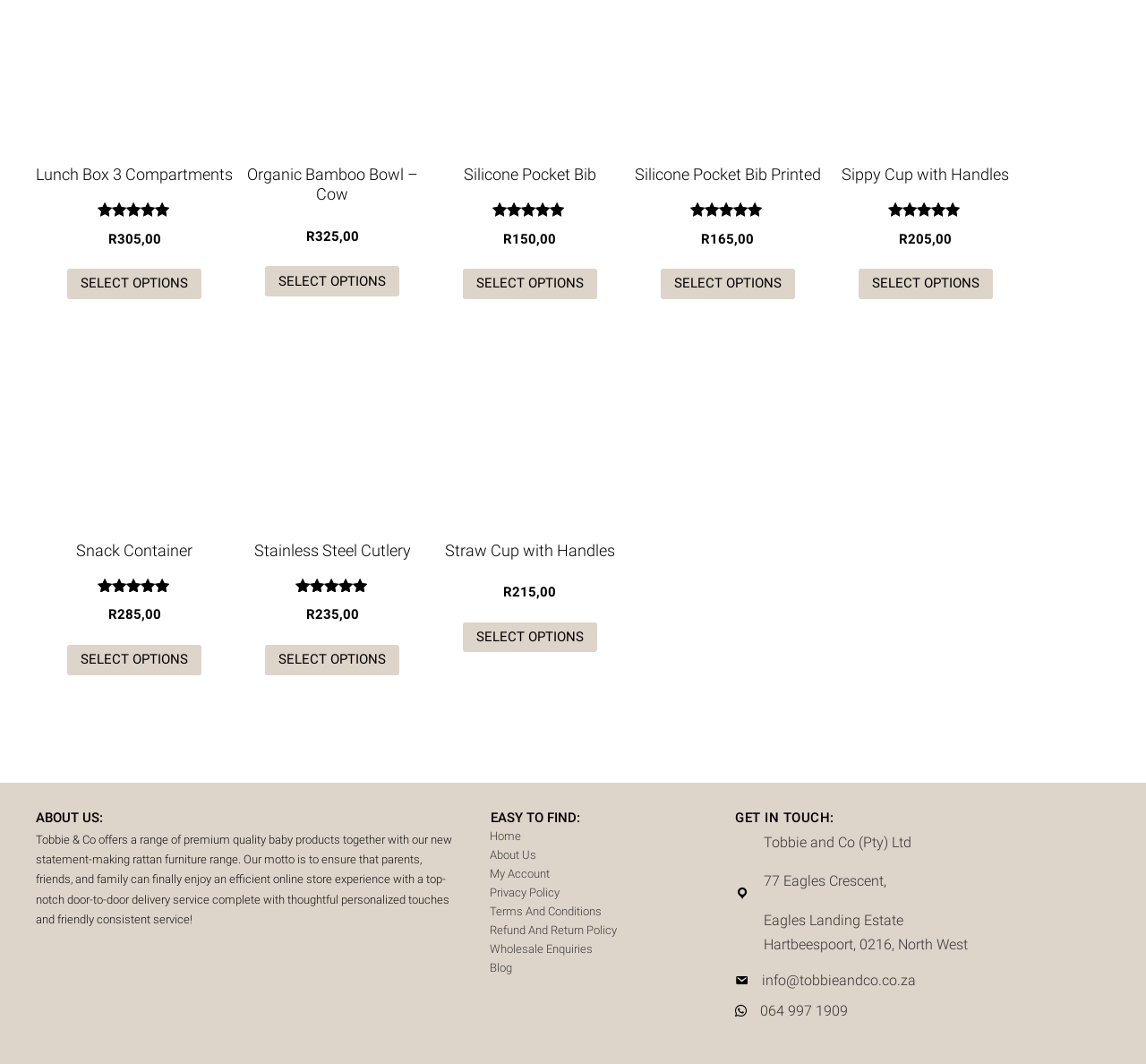Identify the bounding box coordinates of the part that should be clicked to carry out this instruction: "Learn more about Stainless Steel Cutlery".

[0.222, 0.508, 0.358, 0.526]